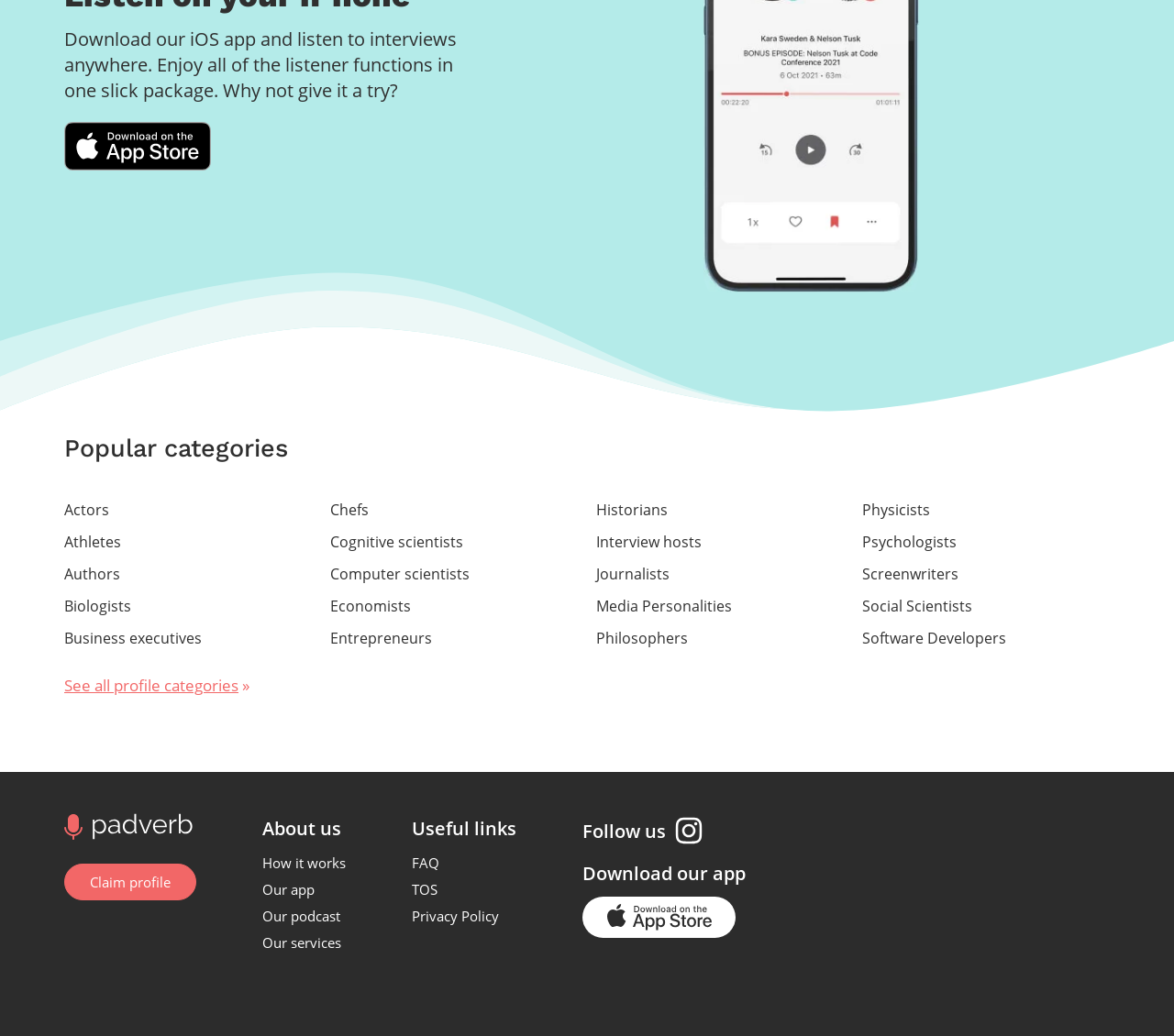How many categories are listed?
Please elaborate on the answer to the question with detailed information.

The number of categories can be determined by counting the link elements under the 'Popular categories' heading, which are 'Actors', 'Athletes', 'Authors', 'Biologists', 'Business executives', 'Chefs', 'Cognitive scientists', 'Computer scientists', 'Economists', 'Entrepreneurs', 'Historians', 'Interview hosts', 'Journalists', 'Media Personalities', and 'Philosophers', totaling 15 categories.